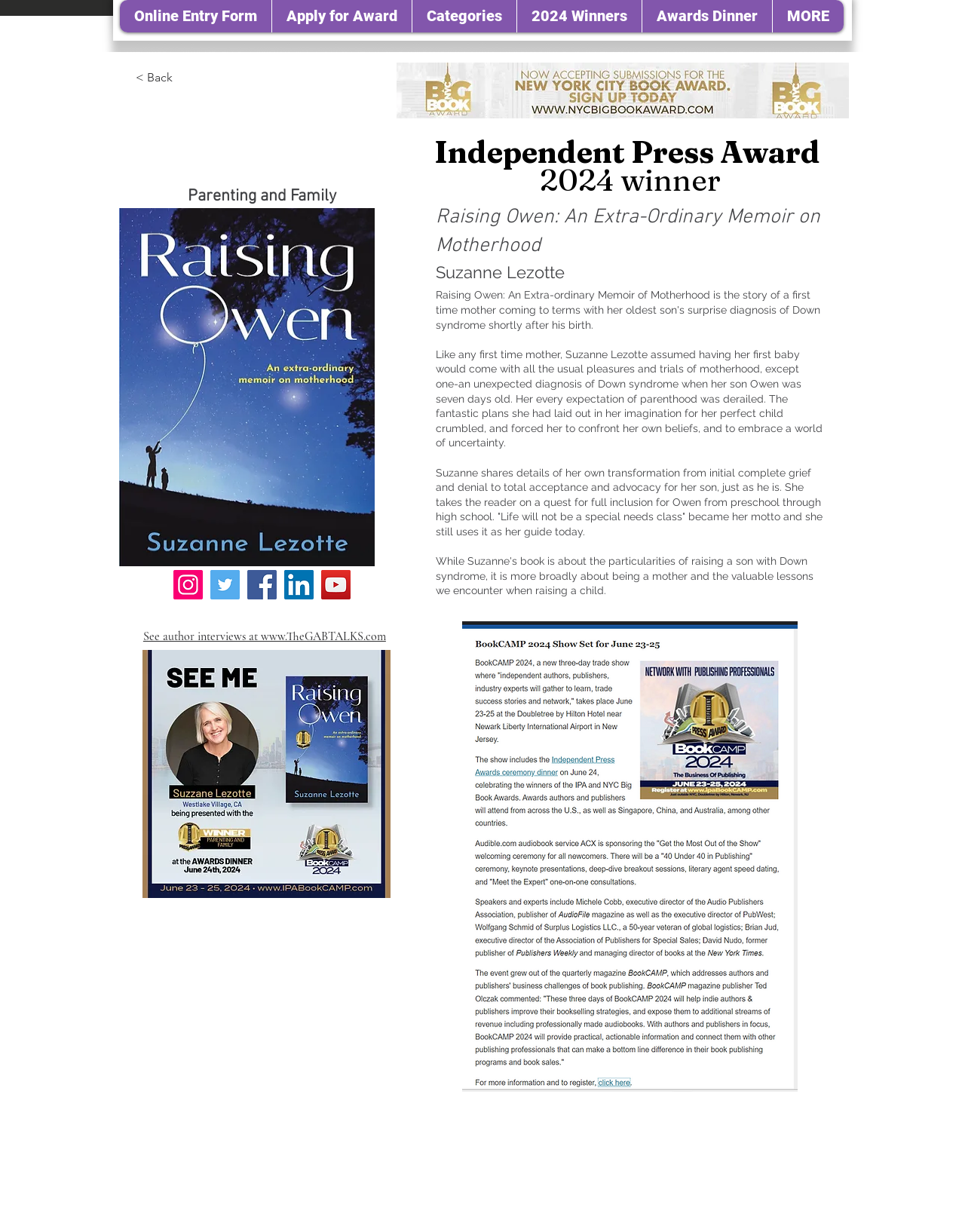Locate the bounding box coordinates of the element's region that should be clicked to carry out the following instruction: "Follow the author on Instagram". The coordinates need to be four float numbers between 0 and 1, i.e., [left, top, right, bottom].

[0.18, 0.463, 0.21, 0.487]